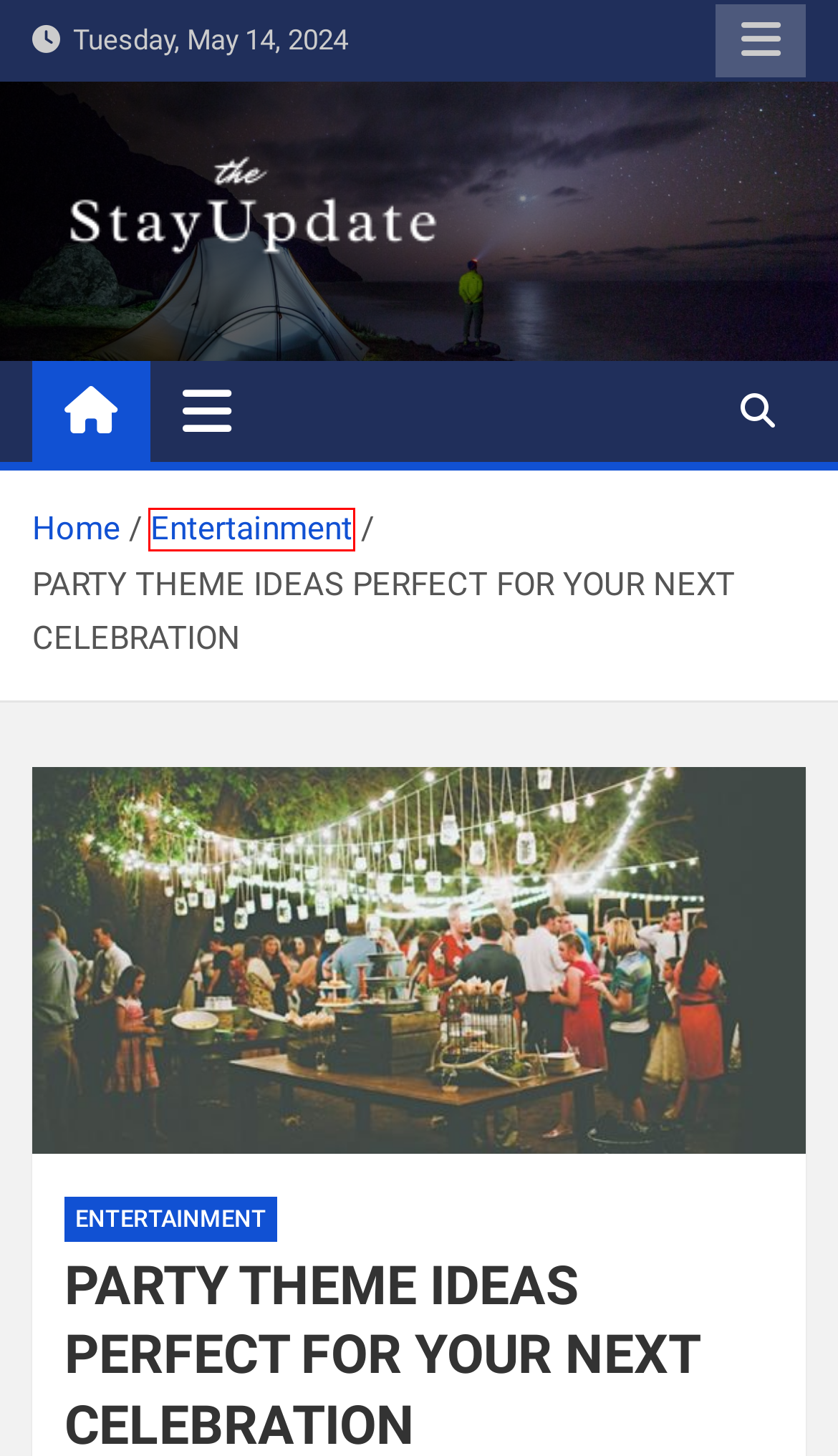You have a screenshot of a webpage with a red bounding box around a UI element. Determine which webpage description best matches the new webpage that results from clicking the element in the bounding box. Here are the candidates:
A. Entertainment Archives - The Stay Update
B. The Evolution and Impact of Dubstep on Spotify - The Stay Update
C. Buy Instagram followers Archives - The Stay Update
D. June 2021 - The Stay Update
E. February 2024 - The Stay Update
F. Digital Marketing Agency in London Archives - The Stay Update
G. Life style Archives - The Stay Update
H. The Stay Update - Stay Updated

A